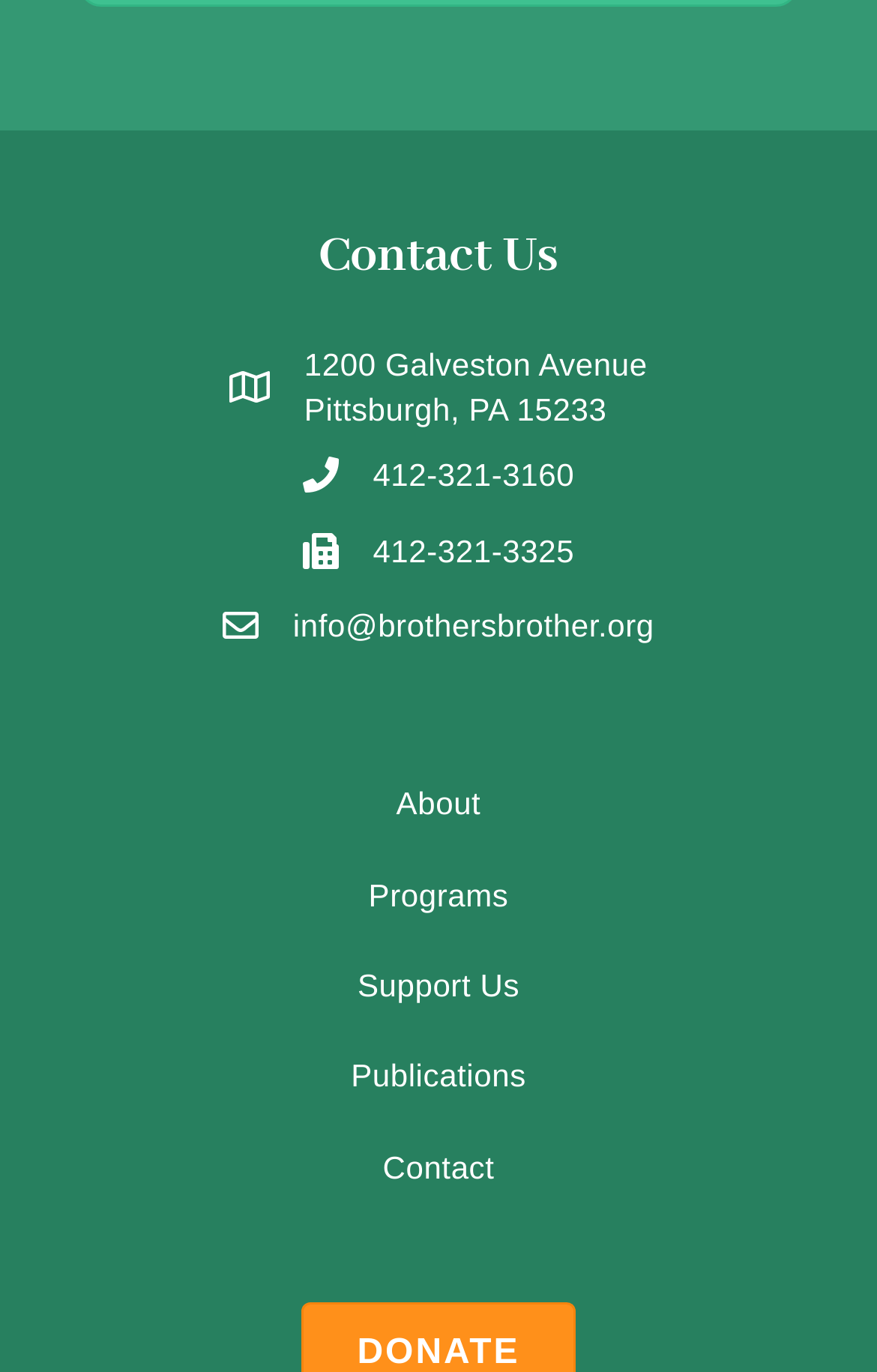How many links are in the footer menu?
Refer to the screenshot and deliver a thorough answer to the question presented.

I counted the number of links under the 'Footer Menu' navigation element, which are 'About', 'Programs', 'Support Us', 'Publications', and 'Contact', totaling 5 links.